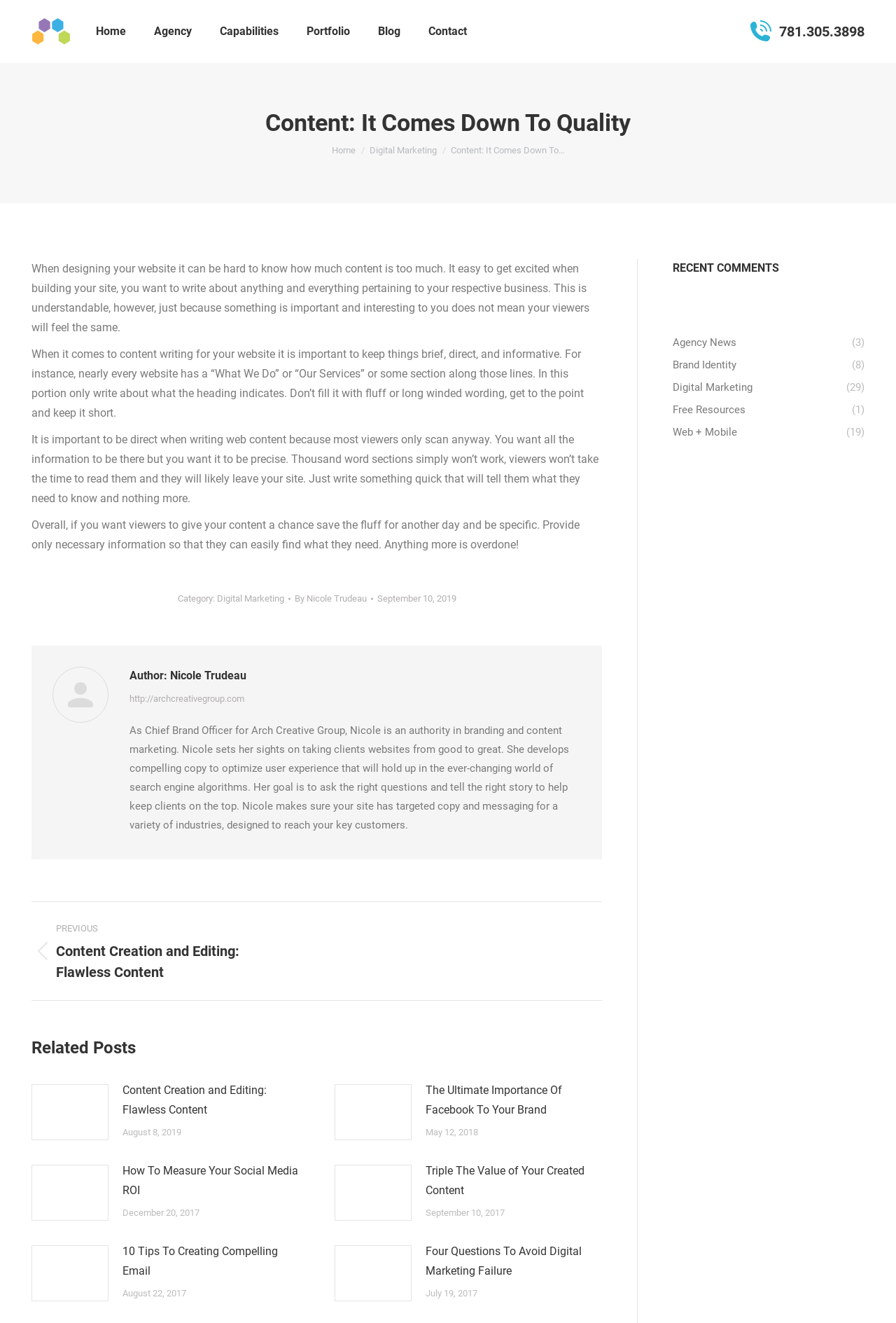Explain the webpage's design and content in an elaborate manner.

This webpage is about content quality and its importance in website design. At the top, there is a navigation menu with links to "Home", "Agency", "Capabilities", "Portfolio", "Blog", and "Contact". Below the menu, there is a phone number "781.305.3898" displayed. 

The main content area has a heading "Content: It Comes Down To Quality" followed by a brief introduction to the importance of content quality in website design. The introduction is divided into four paragraphs, each discussing the importance of being direct and concise when writing web content. 

On the right side of the main content area, there is a section with a heading "Author: Nicole Trudeau" that provides information about the author, including a brief bio and a link to the company website. Below this section, there is a "Post navigation" section with a link to a previous post titled "Content Creation and Editing: Flawless Content". 

Further down, there is a "Related Posts" section that displays four related articles with their titles, post images, and publication dates. Each article has a link to the full post. 

At the bottom of the page, there is a "RECENT COMMENTS" section, but it appears to be empty. Finally, there is a "Go to Top" link at the very bottom of the page, accompanied by an arrow icon.